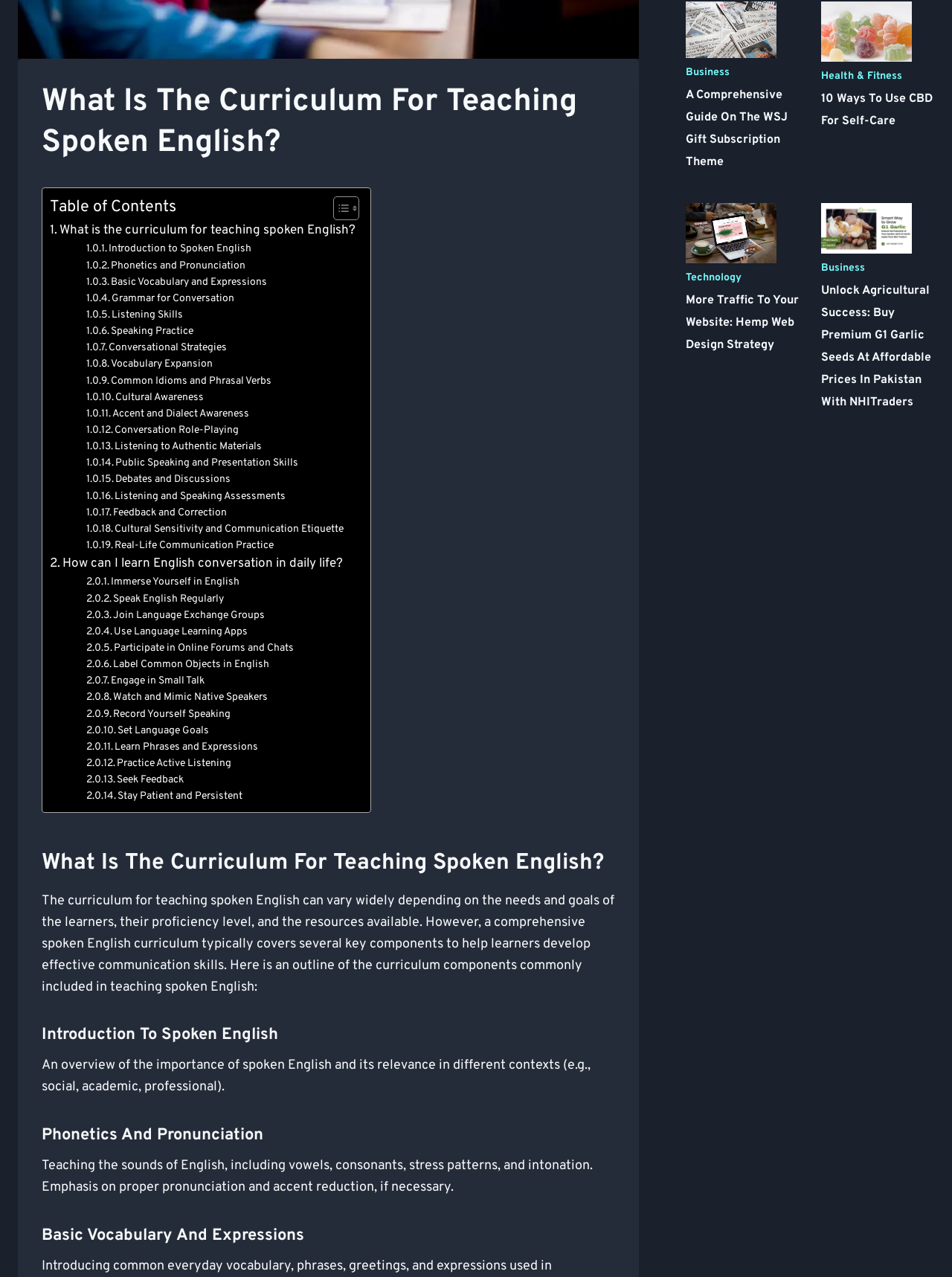Identify the bounding box of the HTML element described as: "Basic Vocabulary and Expressions".

[0.09, 0.215, 0.281, 0.228]